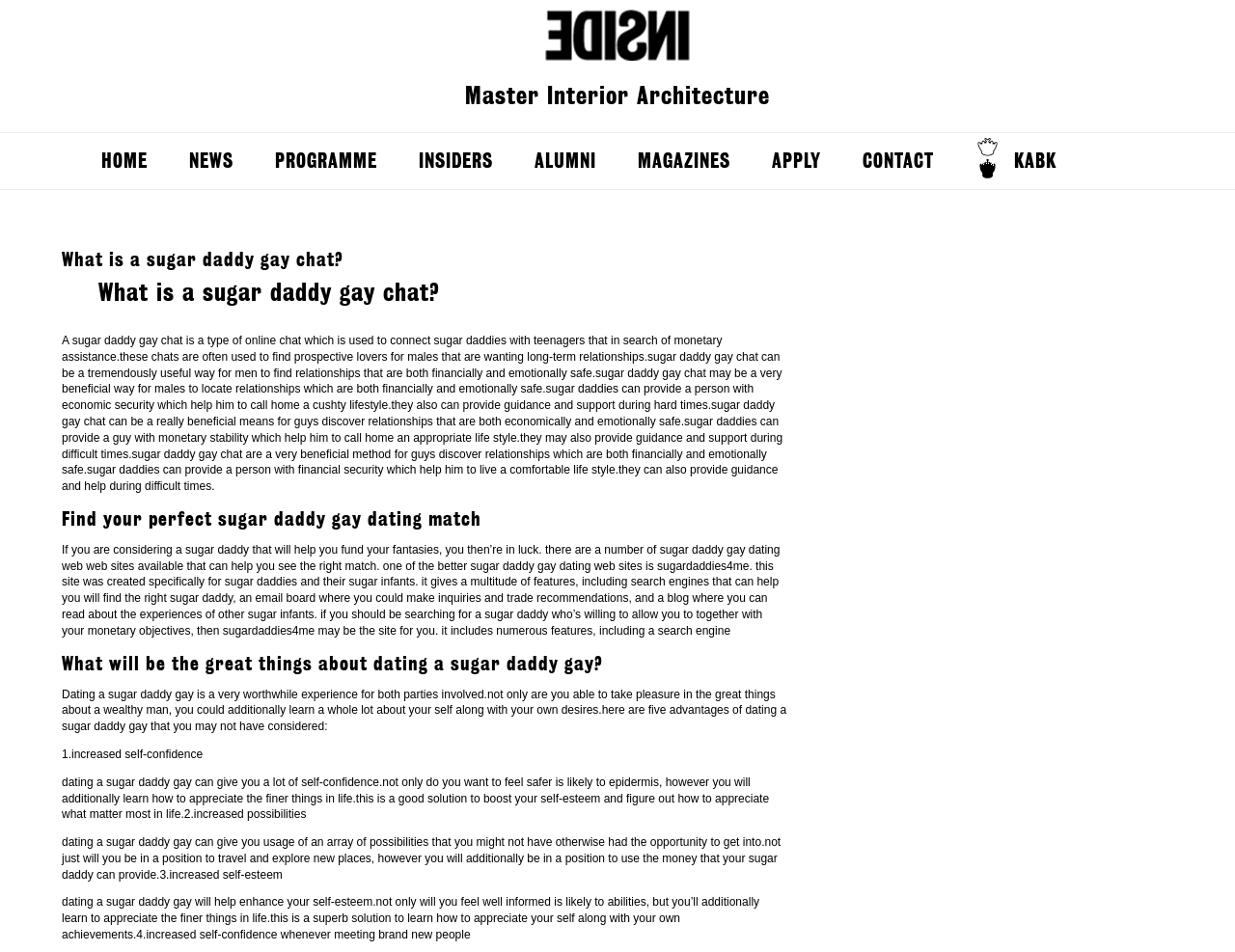Provide the bounding box coordinates in the format (top-left x, top-left y, bottom-right x, bottom-right y). All values are floating point numbers between 0 and 1. Determine the bounding box coordinate of the UI element described as: Graduation projects

[0.432, 0.199, 0.616, 0.249]